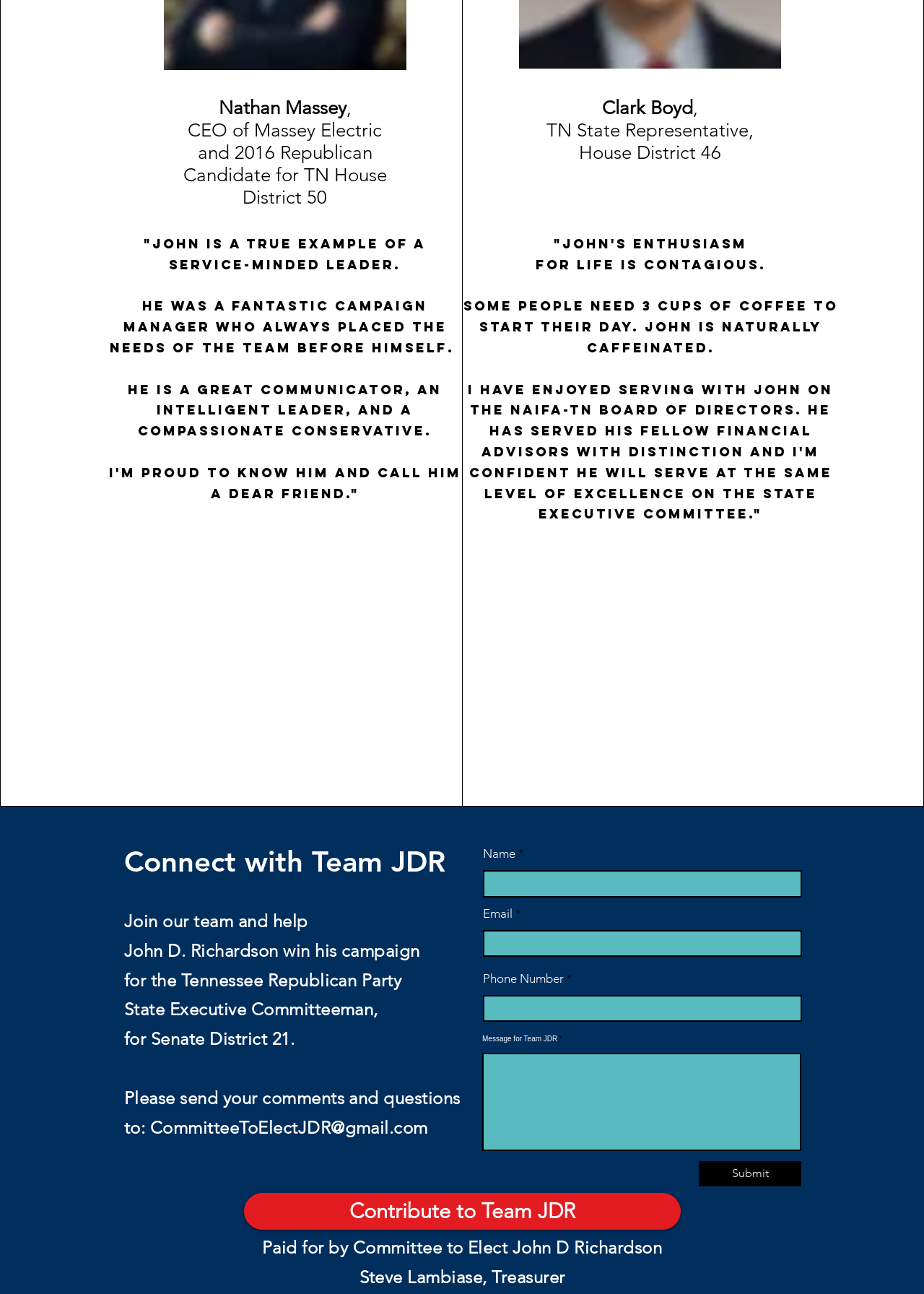Find the bounding box coordinates of the area that needs to be clicked in order to achieve the following instruction: "Connect with Team JDR". The coordinates should be specified as four float numbers between 0 and 1, i.e., [left, top, right, bottom].

[0.134, 0.652, 0.482, 0.679]